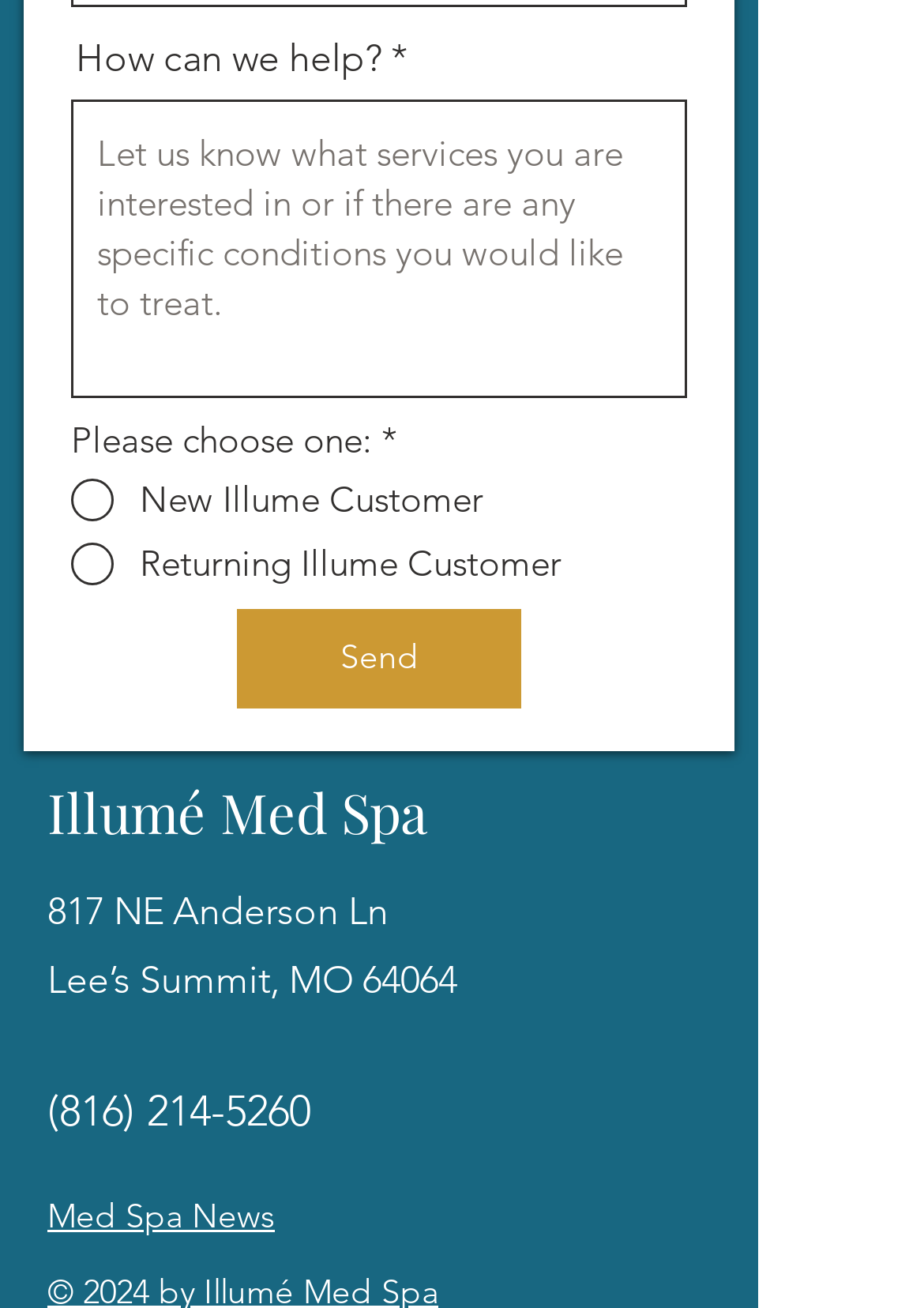Highlight the bounding box coordinates of the region I should click on to meet the following instruction: "Visit Facebook".

[0.564, 0.603, 0.628, 0.648]